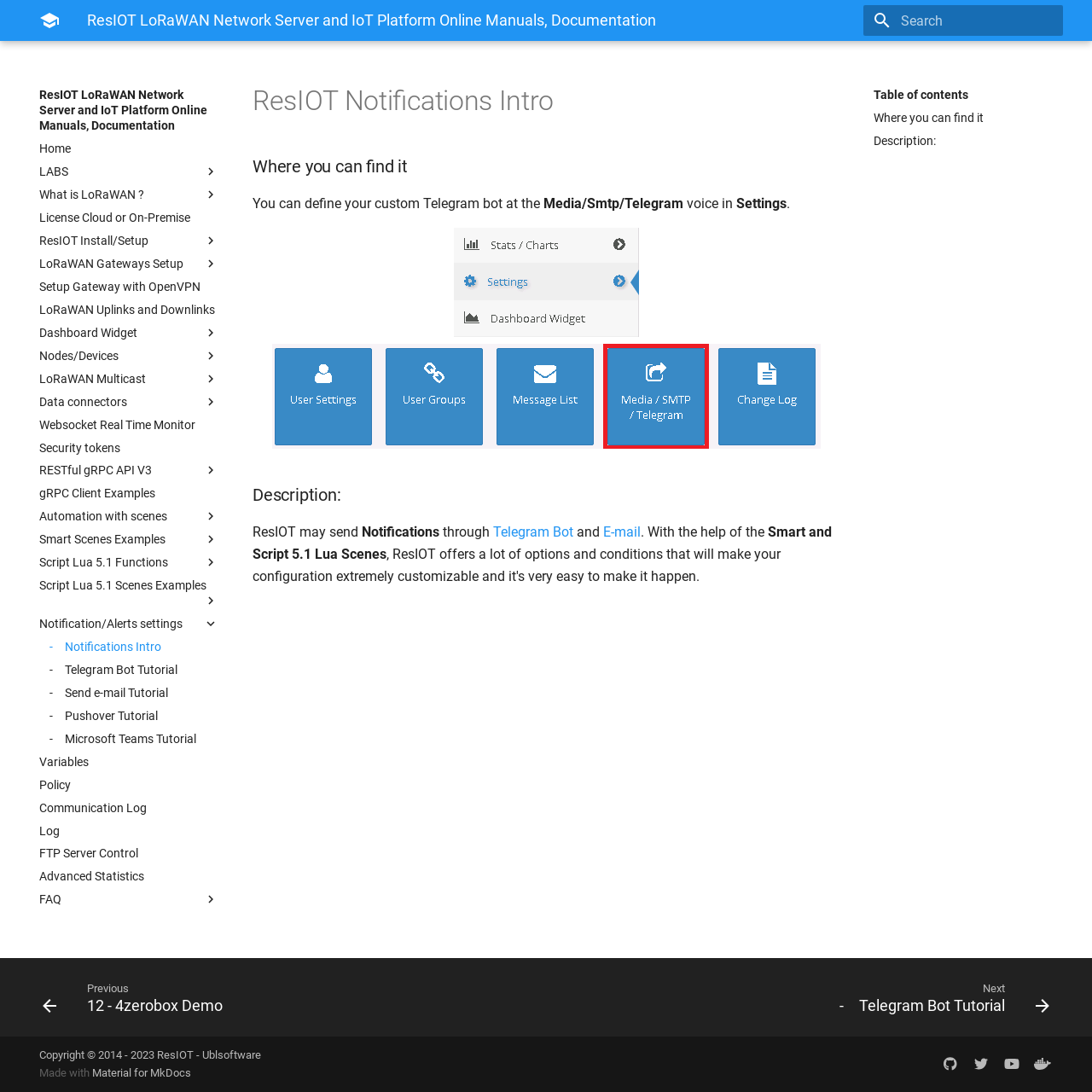Give a one-word or short phrase answer to this question: 
How many links are there in the Navigation menu?

24